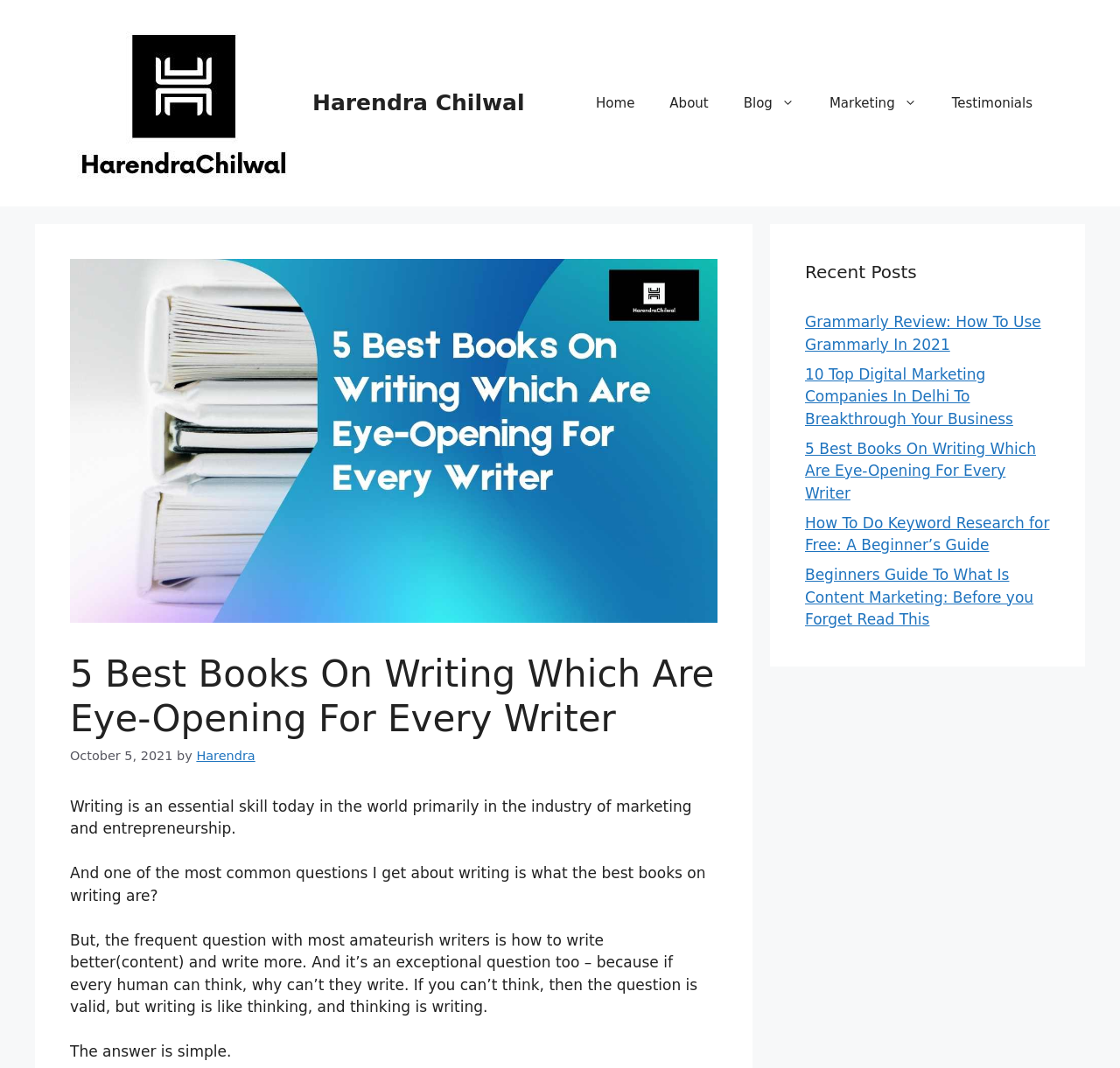Please locate the bounding box coordinates of the element's region that needs to be clicked to follow the instruction: "Click on the 'Home' link". The bounding box coordinates should be provided as four float numbers between 0 and 1, i.e., [left, top, right, bottom].

[0.516, 0.072, 0.582, 0.121]